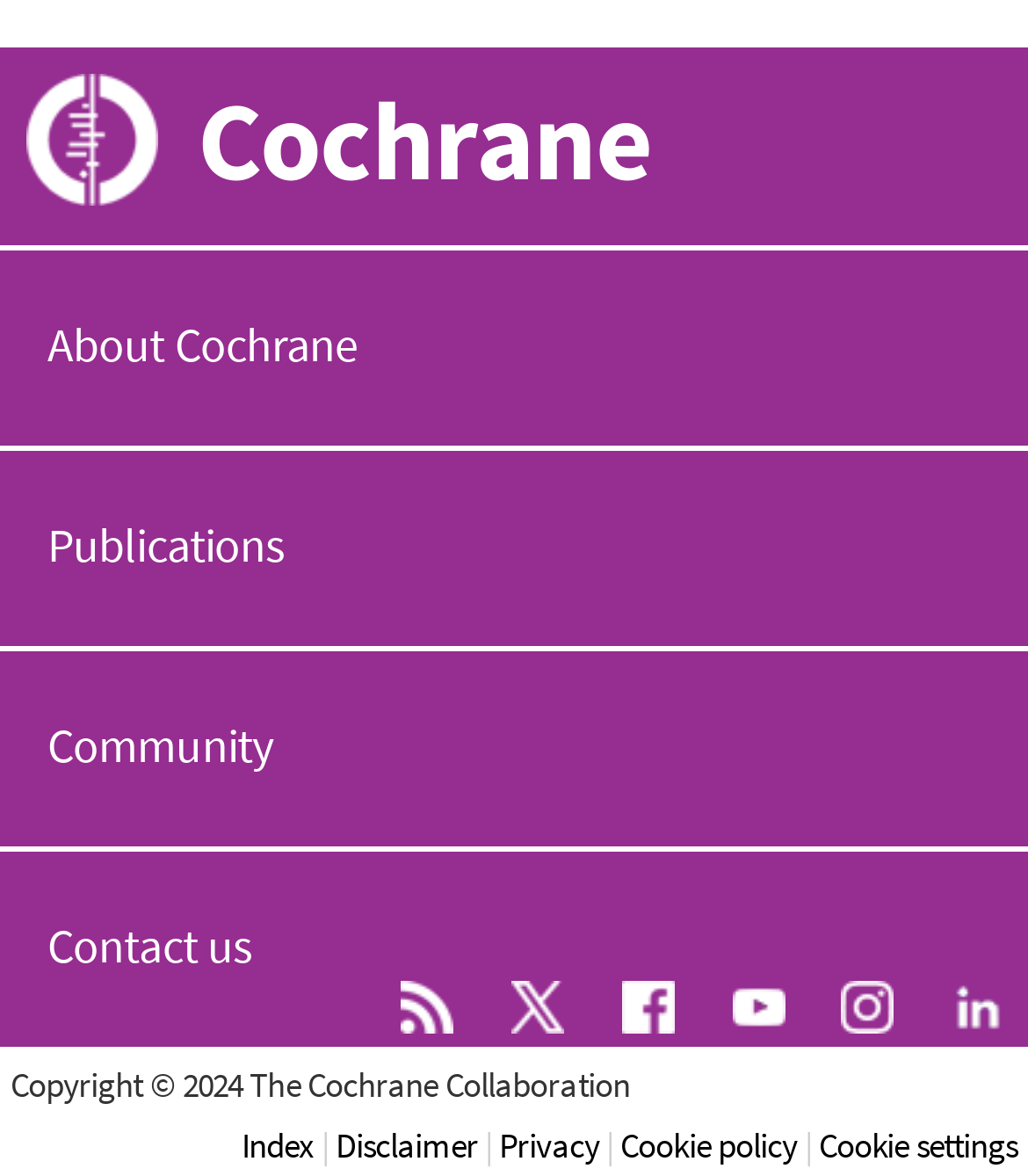How many links are present in the main navigation?
Based on the screenshot, give a detailed explanation to answer the question.

The main navigation is at the top of the webpage, and it contains links to 'About Cochrane', 'Publications', 'Community', and 'Contact us'. There are 4 links in the main navigation.